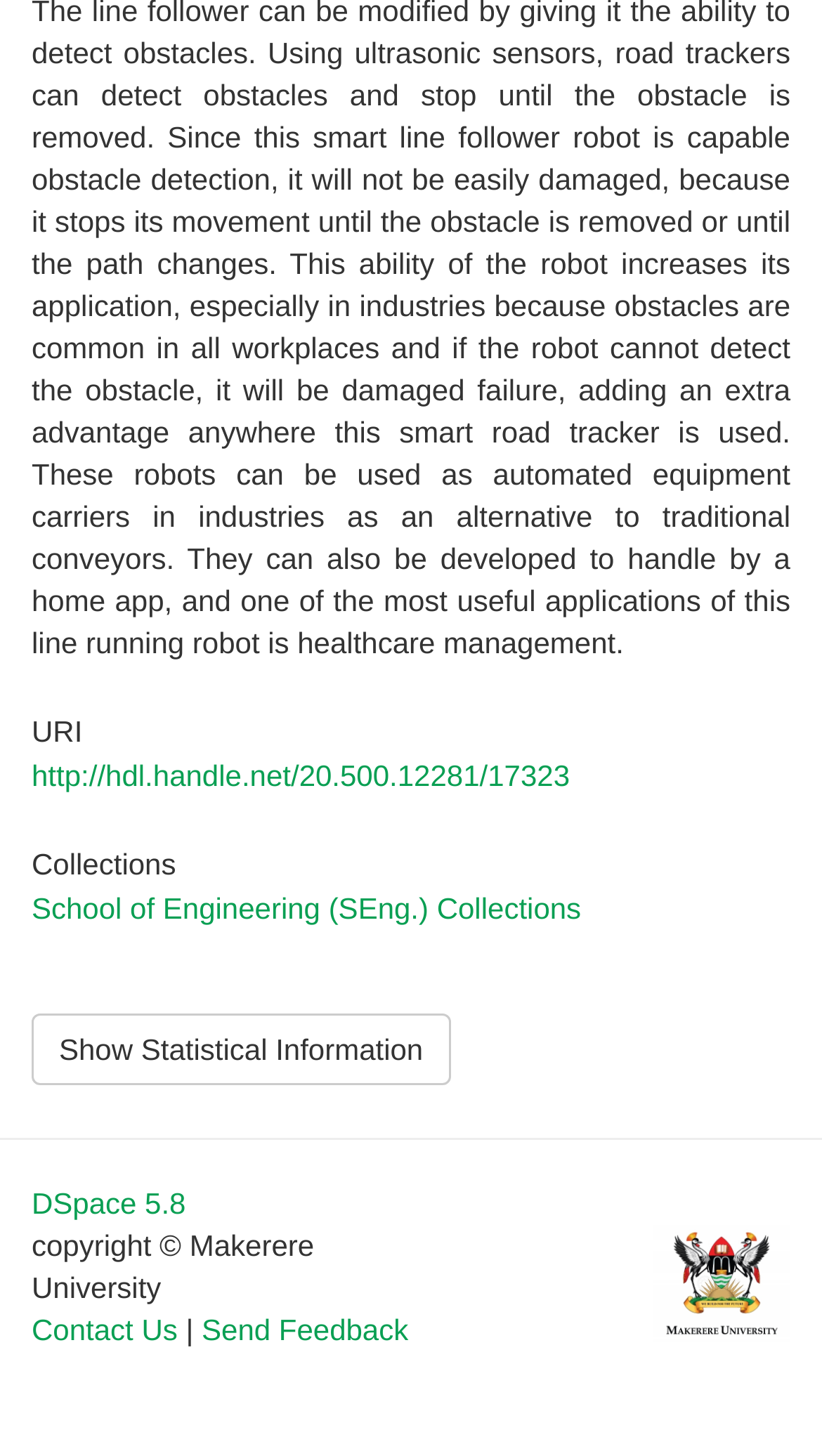Determine the bounding box coordinates (top-left x, top-left y, bottom-right x, bottom-right y) of the UI element described in the following text: Week Plan Software

None